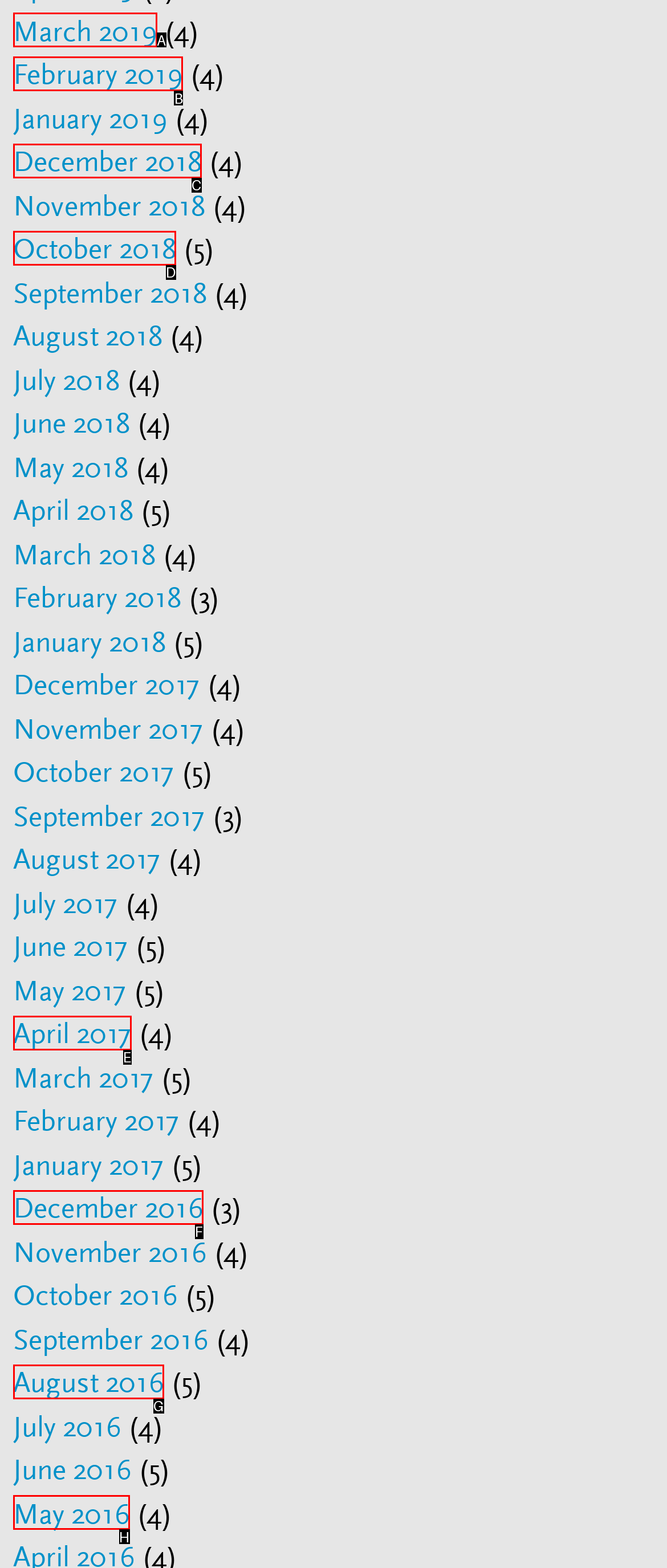Select the letter of the UI element that matches this task: Go to February 2019
Provide the answer as the letter of the correct choice.

B